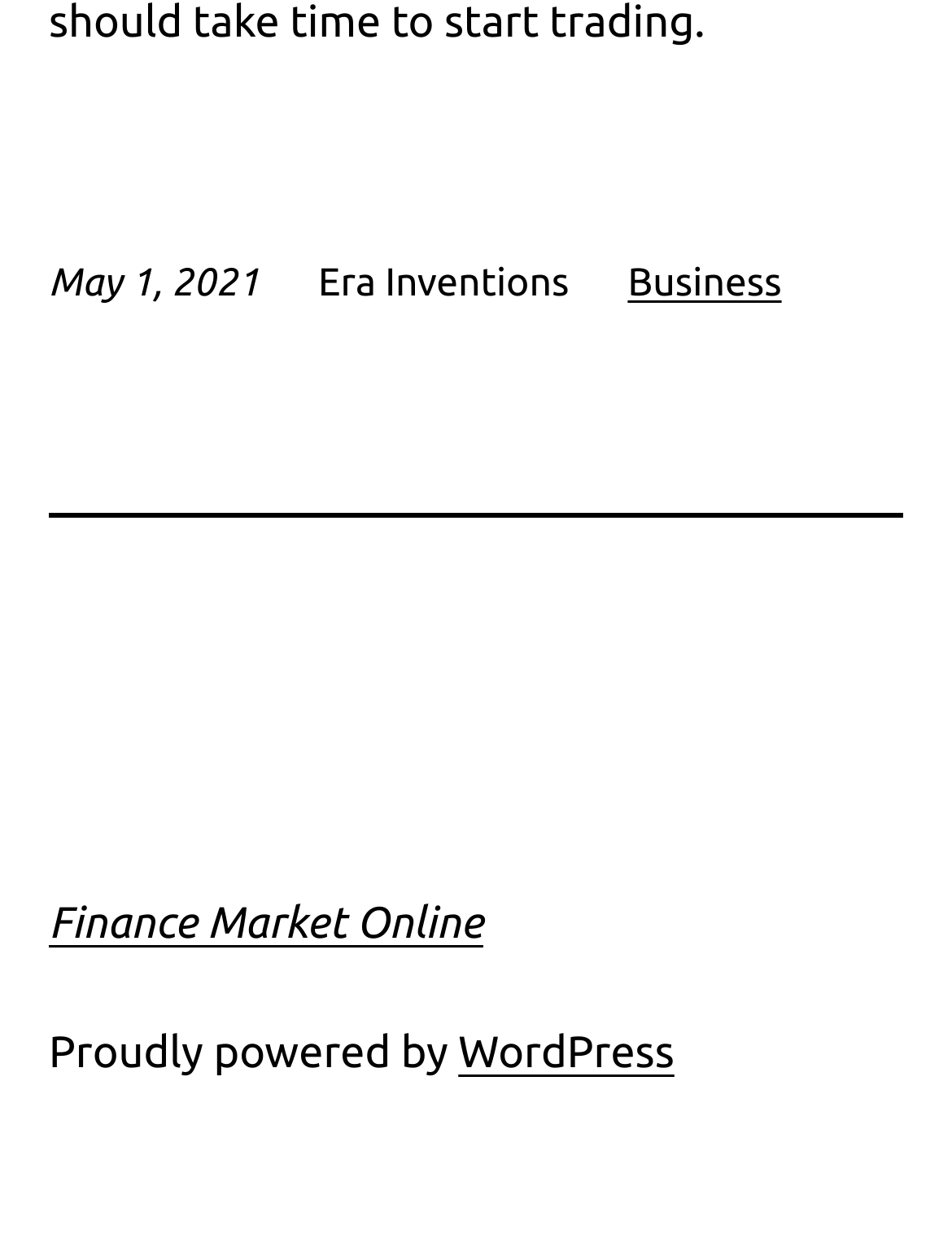Identify the bounding box coordinates for the UI element described by the following text: "Business". Provide the coordinates as four float numbers between 0 and 1, in the format [left, top, right, bottom].

[0.659, 0.211, 0.821, 0.246]